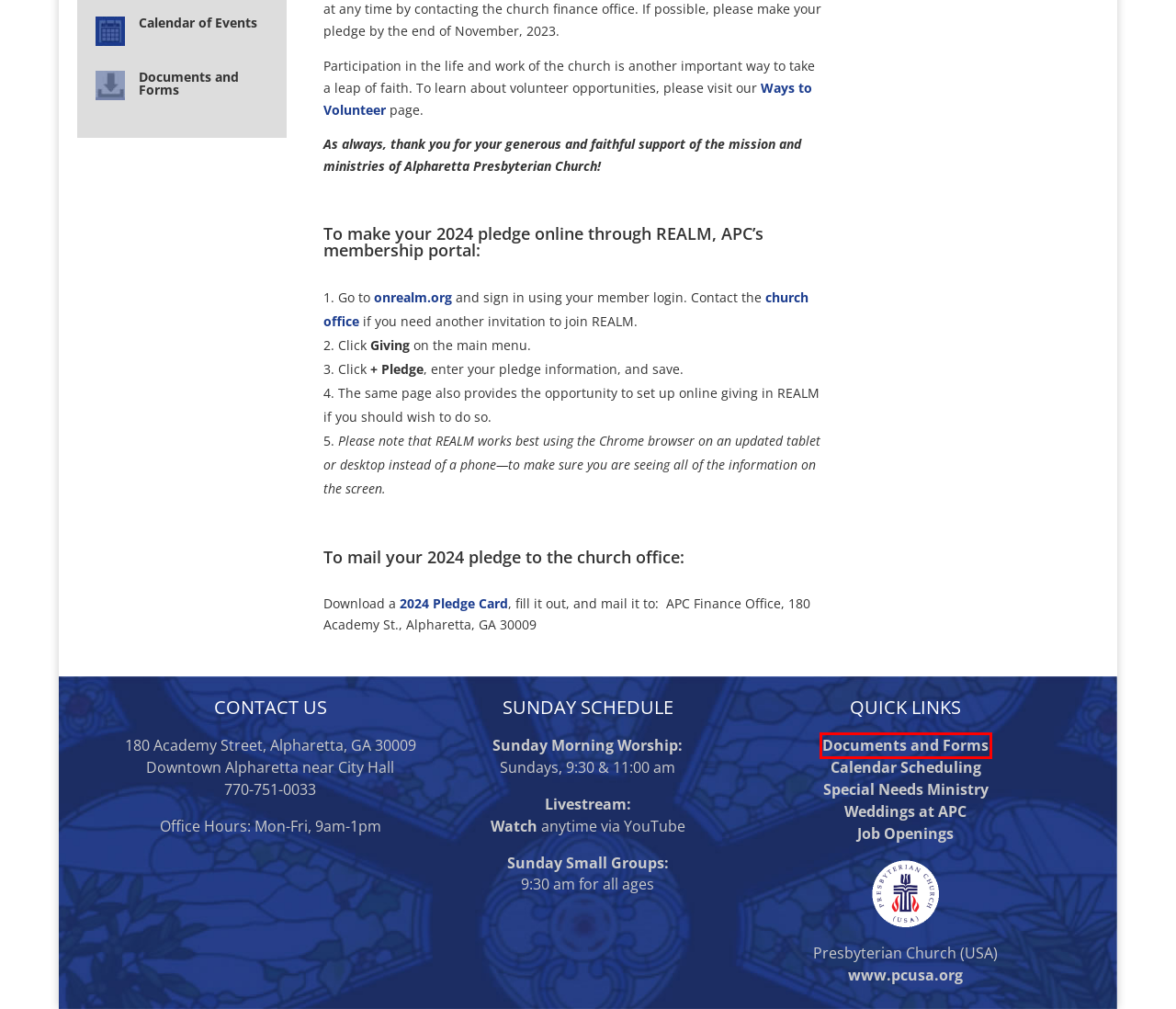You have a screenshot of a webpage with an element surrounded by a red bounding box. Choose the webpage description that best describes the new page after clicking the element inside the red bounding box. Here are the candidates:
A. Care & Serve | Alpharetta Presbyterian Church
B. Documents & Forms | Alpharetta Presbyterian Church
C. Give & Serve | Alpharetta Presbyterian Church
D. Weddings/Memorials | Alpharetta Presbyterian Church
E. Browser Not Supported
F. Special Needs Ministry | Alpharetta Presbyterian Church
G. Calendar Scheduling | Alpharetta Presbyterian Church
H. Jobs | Alpharetta Presbyterian Church

B